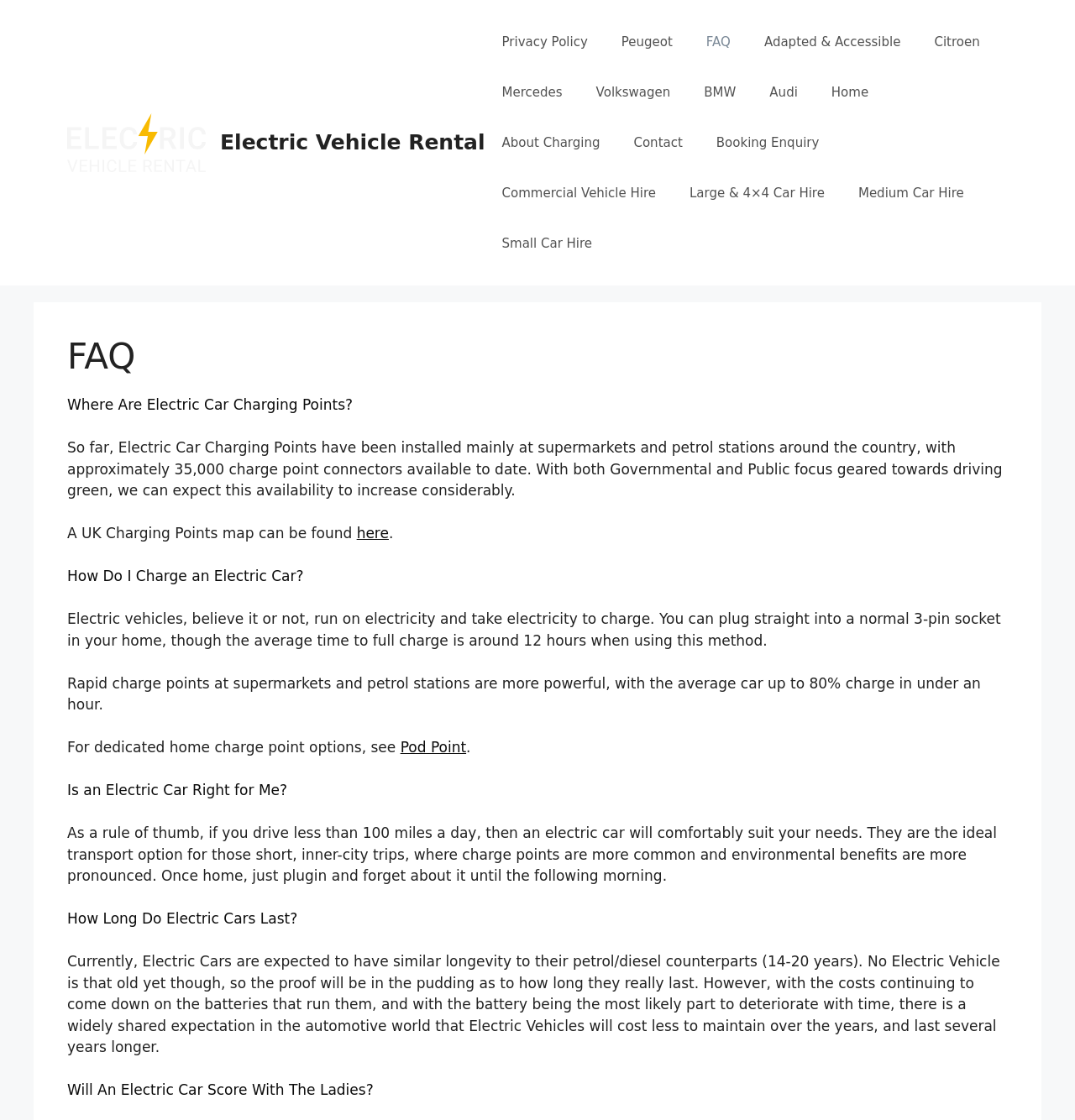What is the expected lifespan of an electric car?
Please provide a single word or phrase based on the screenshot.

14-20 years